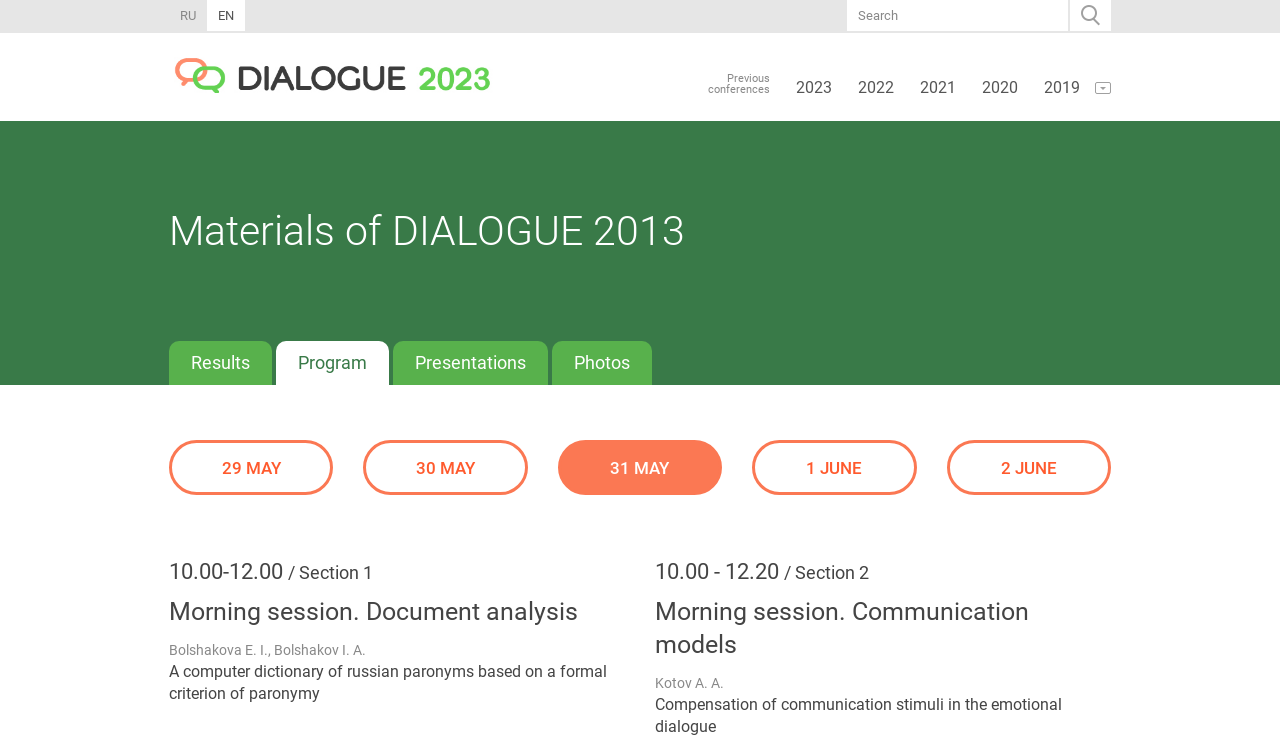Find the bounding box coordinates for the area that must be clicked to perform this action: "View the results of the conference".

[0.132, 0.46, 0.212, 0.519]